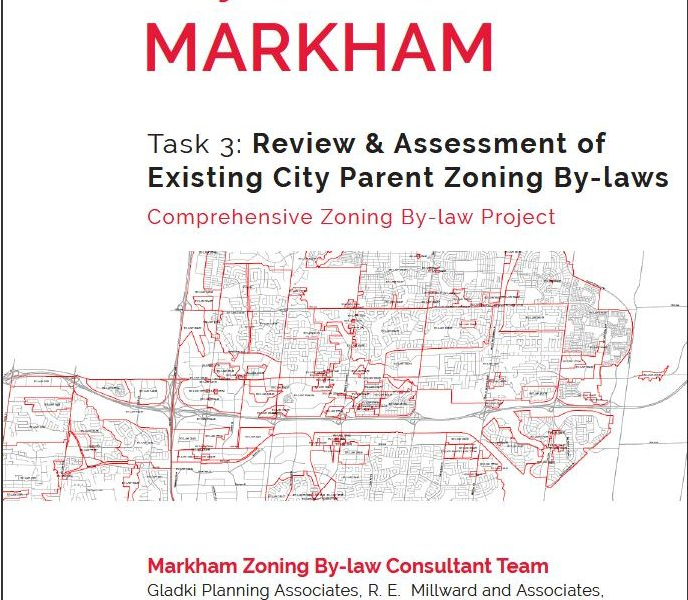How many consultant teams are credited on the cover?
Analyze the image and provide a thorough answer to the question.

The answer can be obtained by looking at the credits on the cover, which mentions the Markham Zoning By-law Consultant Team, comprising two teams: Gladki Planning Associates and R.E. Millward + Associates.